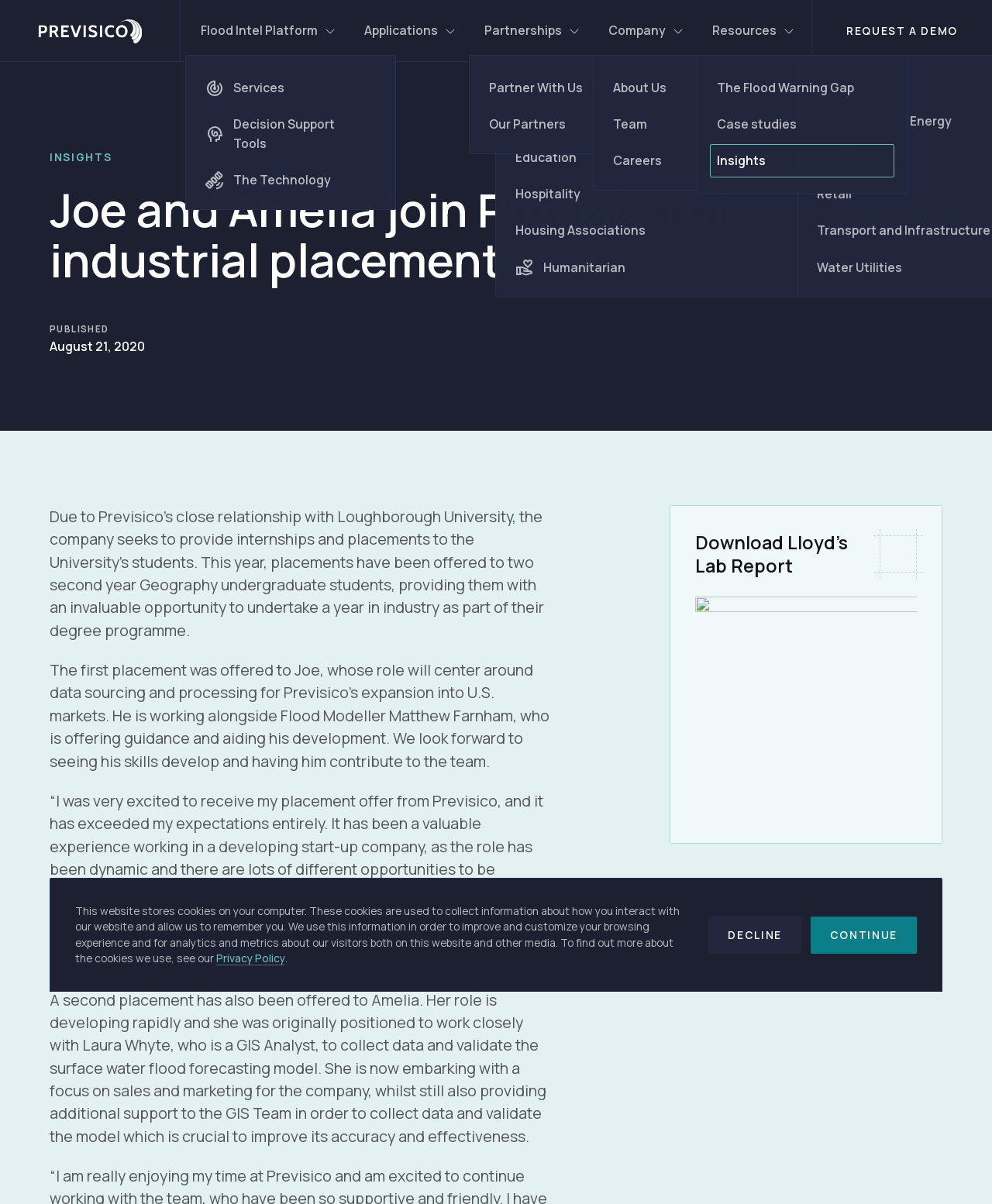Please identify the bounding box coordinates of the element that needs to be clicked to perform the following instruction: "Learn about Car Dealerships".

[0.209, 0.059, 0.488, 0.087]